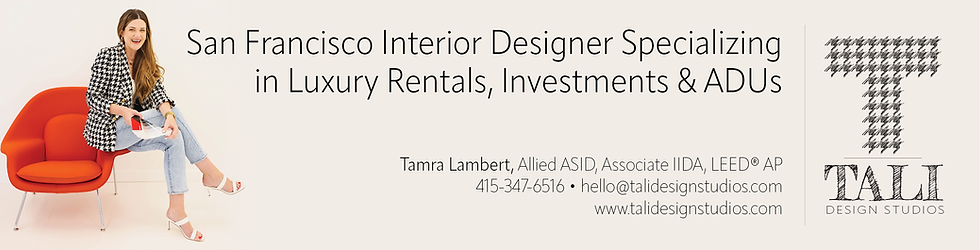What is the name of Tamra Lambert's brand?
Using the visual information, reply with a single word or short phrase.

TALI Design Studios